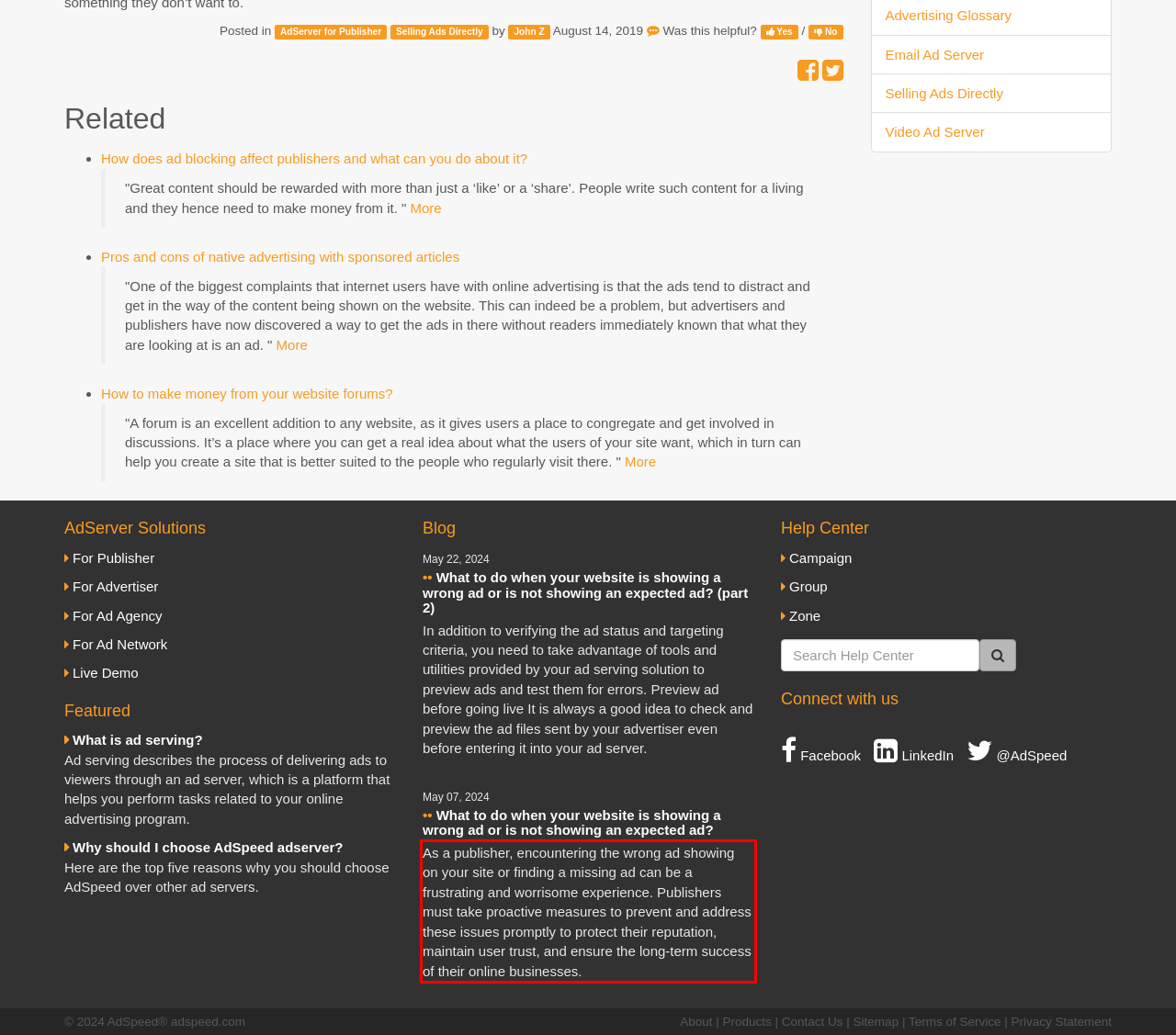Within the screenshot of a webpage, identify the red bounding box and perform OCR to capture the text content it contains.

As a publisher, encountering the wrong ad showing on your site or finding a missing ad can be a frustrating and worrisome experience. Publishers must take proactive measures to prevent and address these issues promptly to protect their reputation, maintain user trust, and ensure the long-term success of their online businesses.